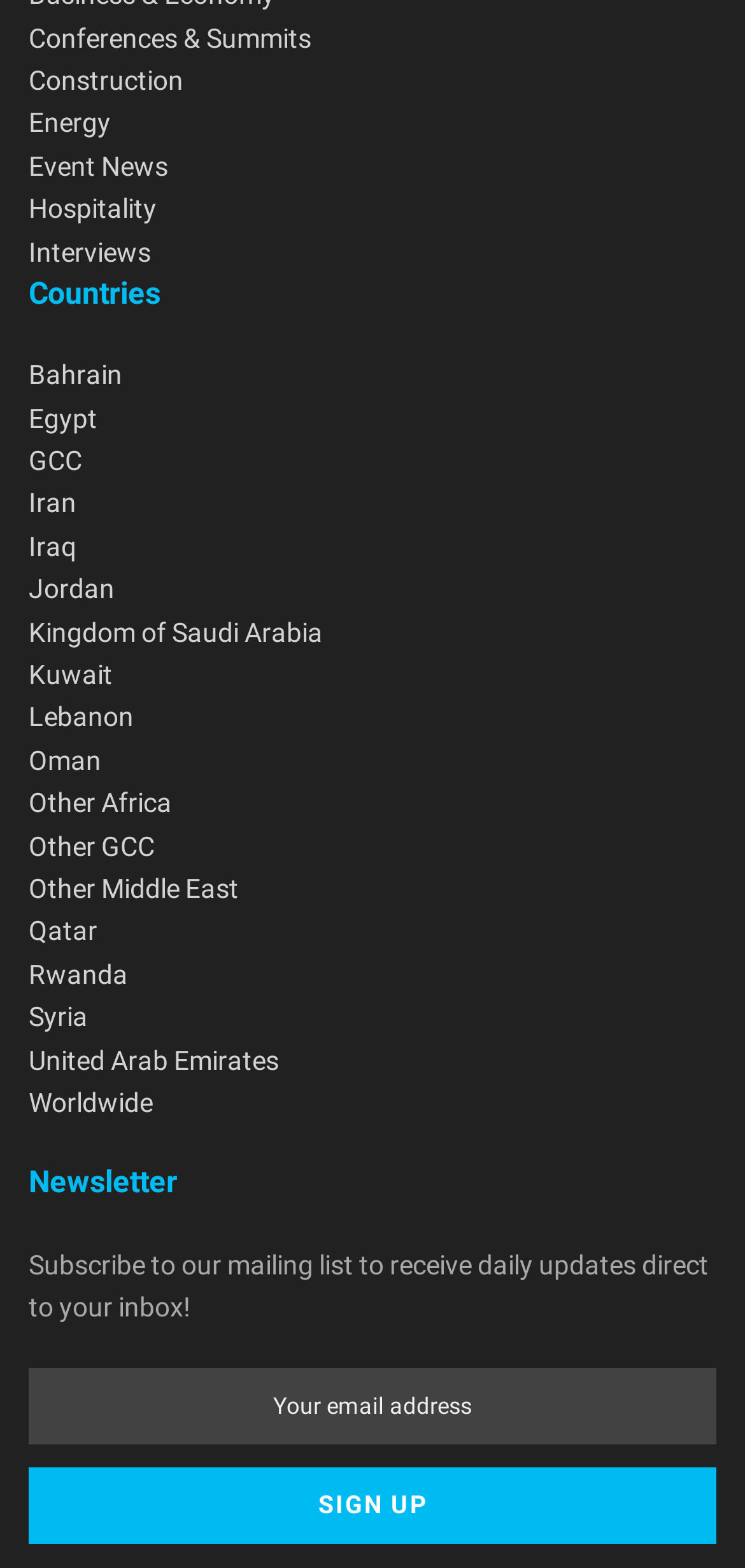How many country links are available?
Answer the question using a single word or phrase, according to the image.

21